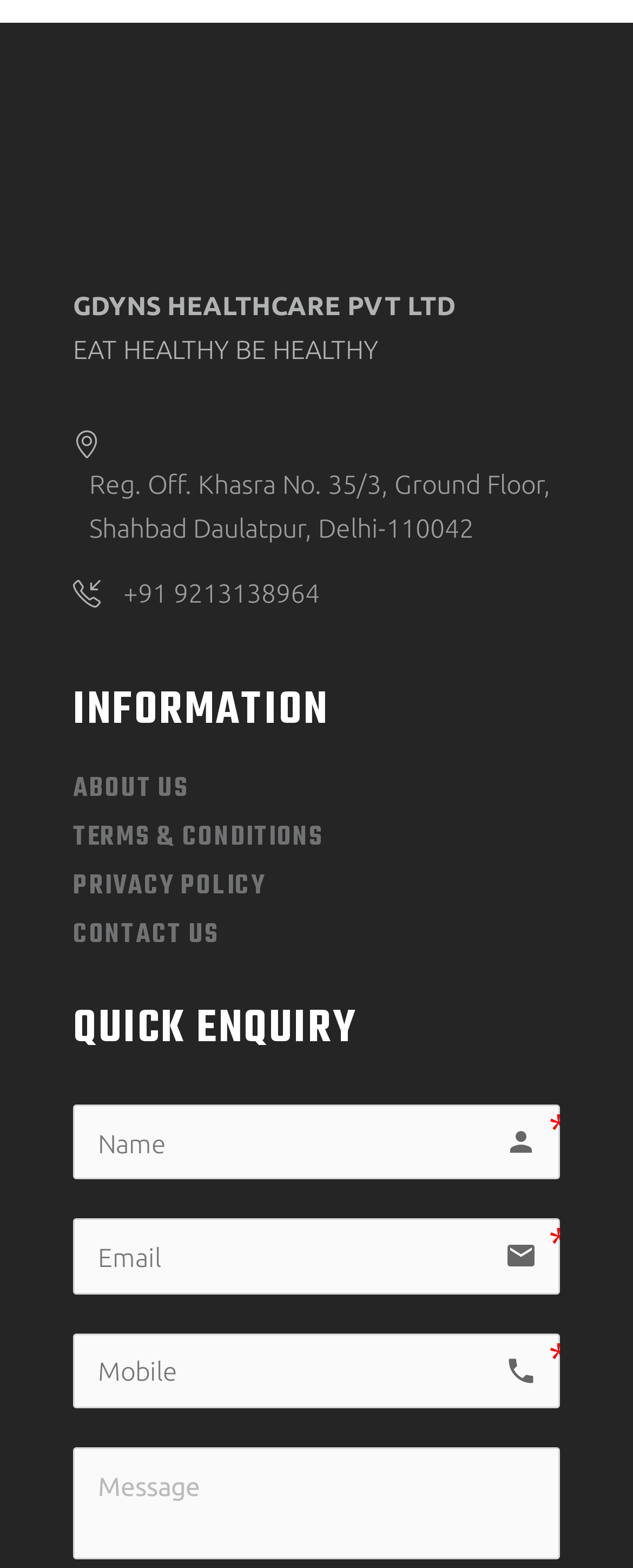Determine the bounding box coordinates for the HTML element described here: "Terms & Conditions".

[0.115, 0.521, 0.511, 0.548]